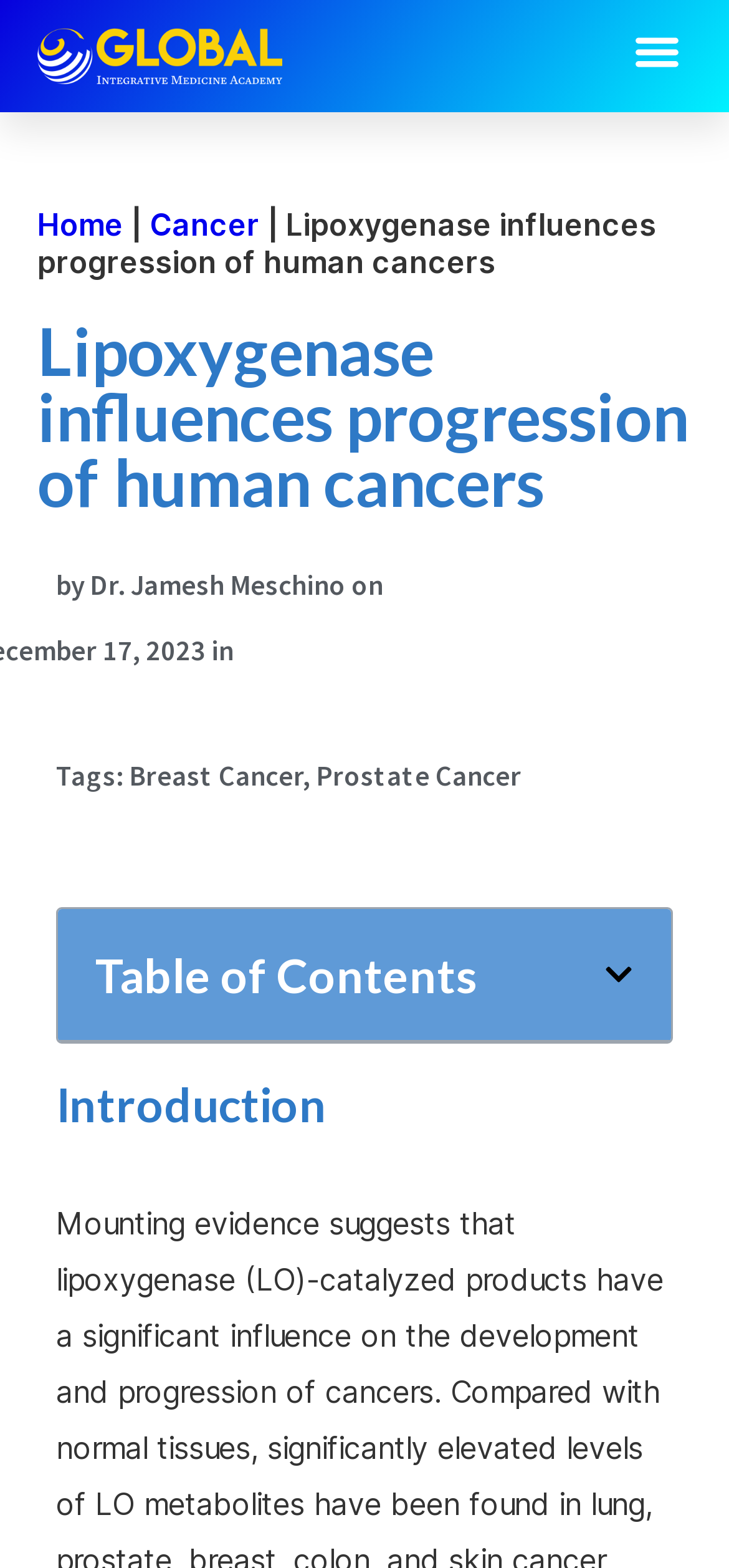Given the description: "Home", determine the bounding box coordinates of the UI element. The coordinates should be formatted as four float numbers between 0 and 1, [left, top, right, bottom].

[0.051, 0.131, 0.169, 0.155]